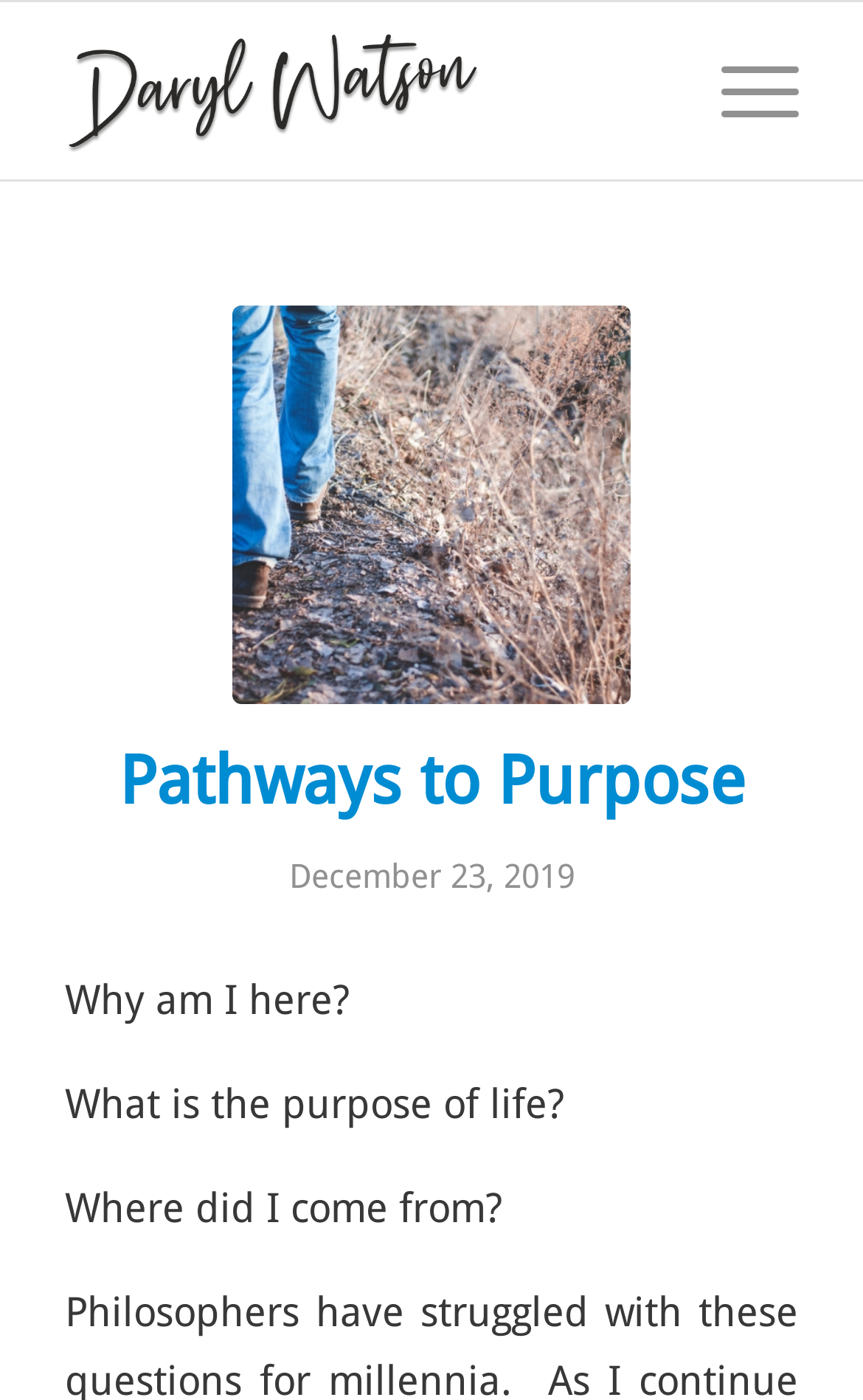Provide the bounding box coordinates for the UI element that is described as: "title="olia-gozha-u7xln_gMQyY-unsplash"".

[0.269, 0.218, 0.731, 0.503]